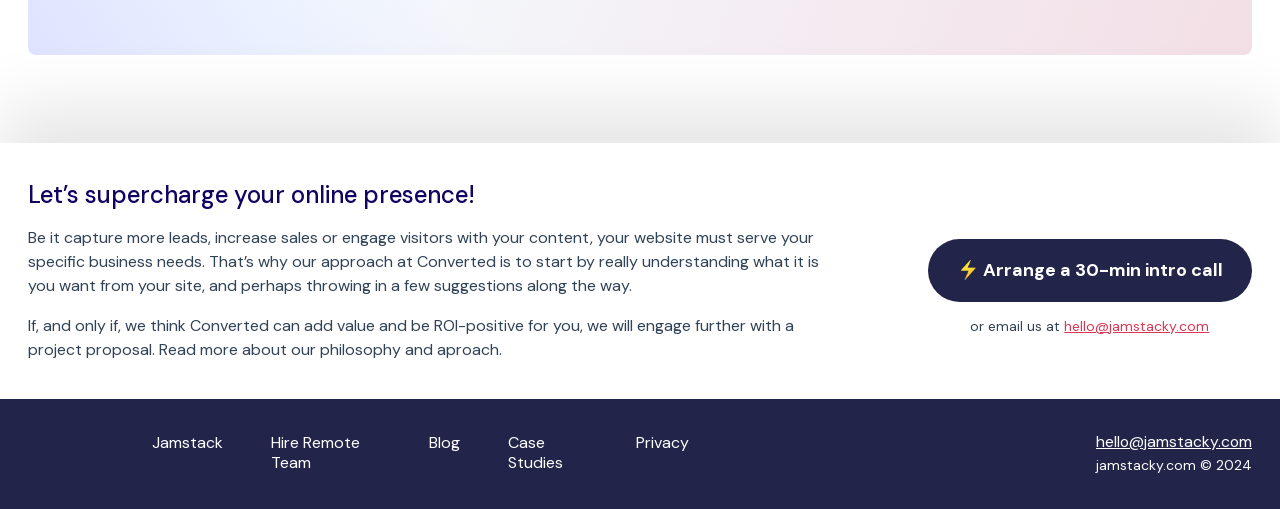How can I contact the company?
Use the image to give a comprehensive and detailed response to the question.

The website provides two options to contact the company: arranging a 30-minute intro call or emailing them at hello@jamstacky.com. This suggests that the company is open to discussing potential projects and collaborations with interested individuals or businesses.